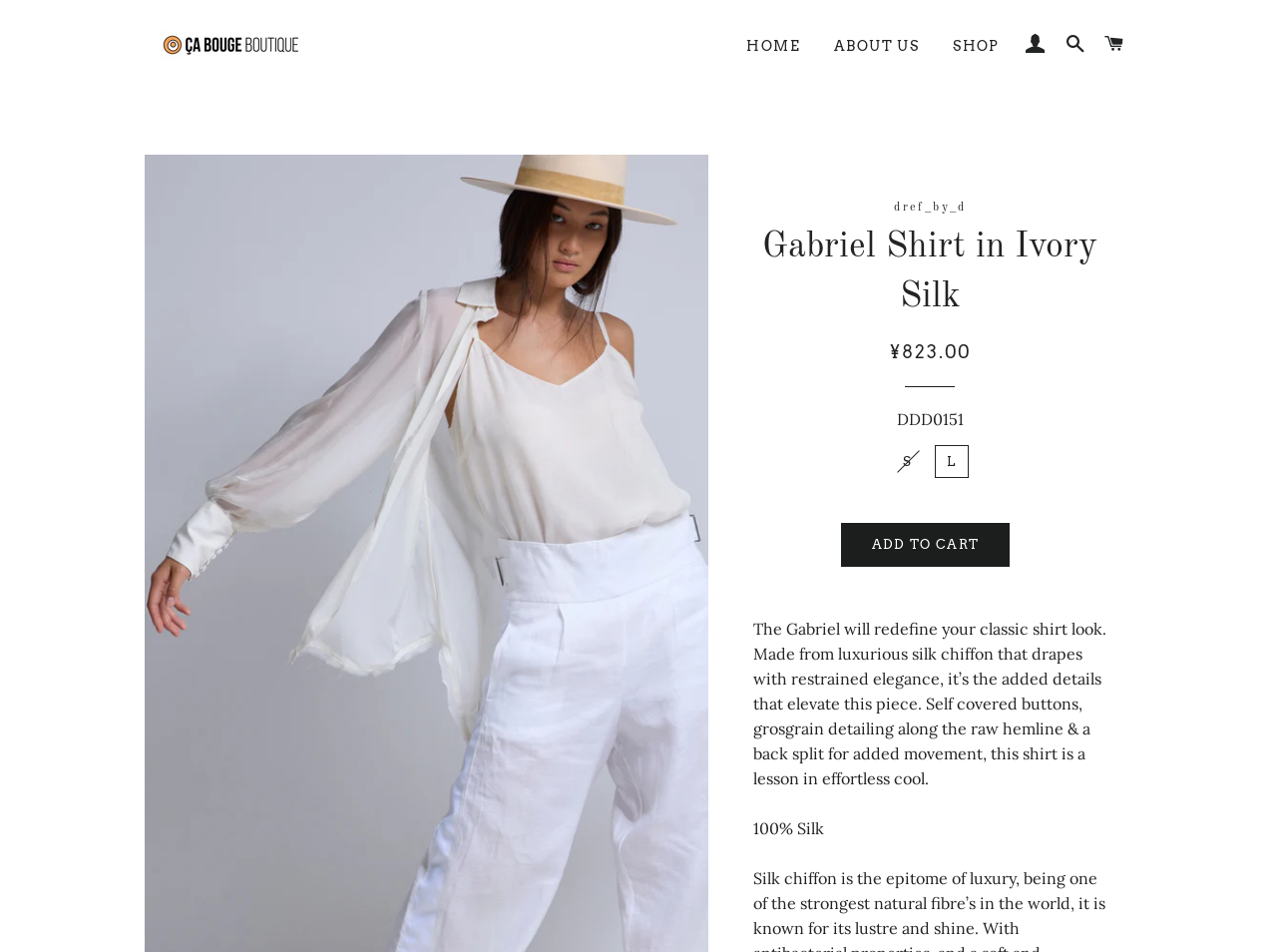Please determine the bounding box coordinates for the element with the description: "About Us".

[0.641, 0.022, 0.731, 0.076]